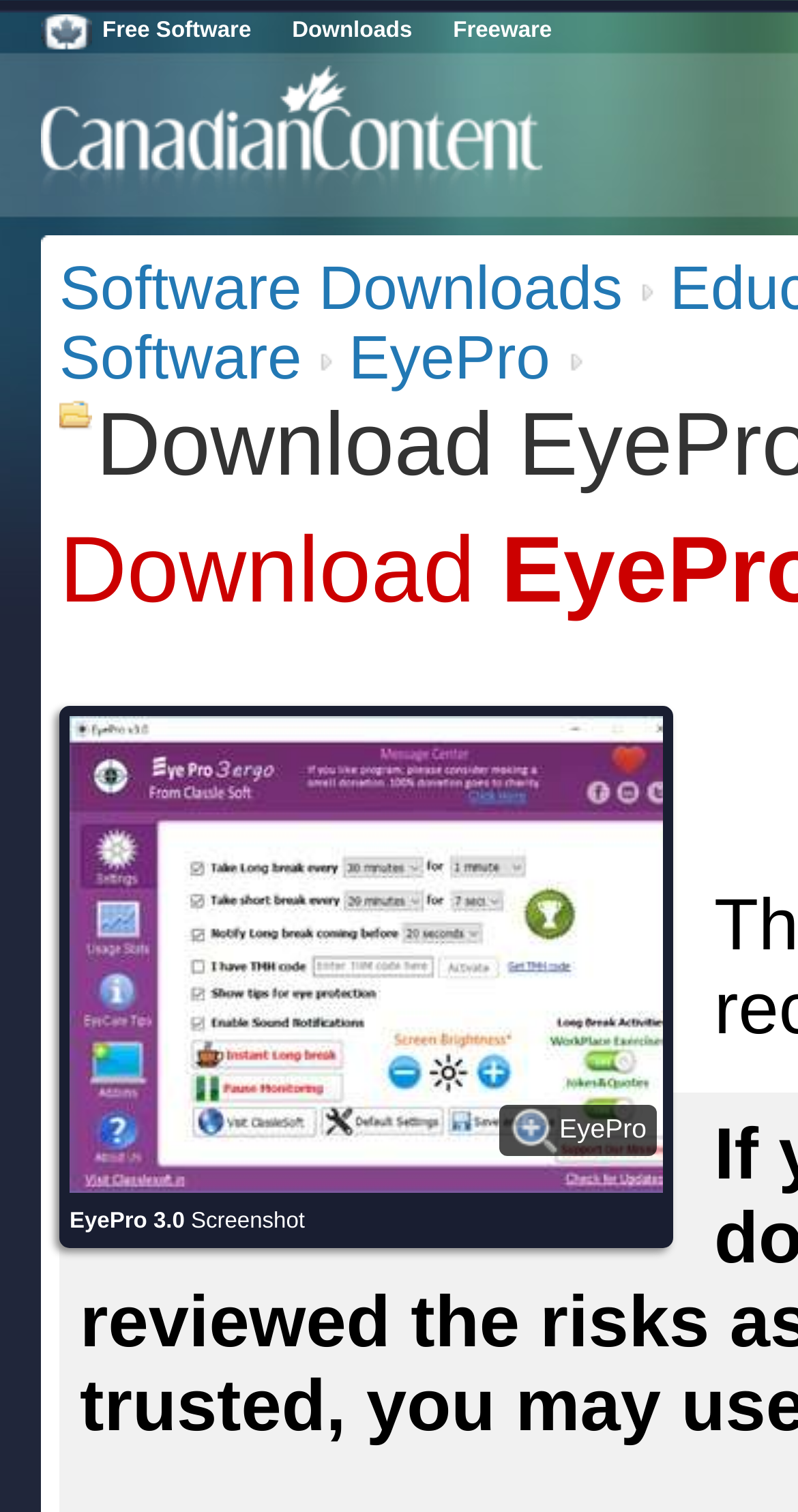Reply to the question below using a single word or brief phrase:
What is the purpose of the software?

Remind users to take breaks